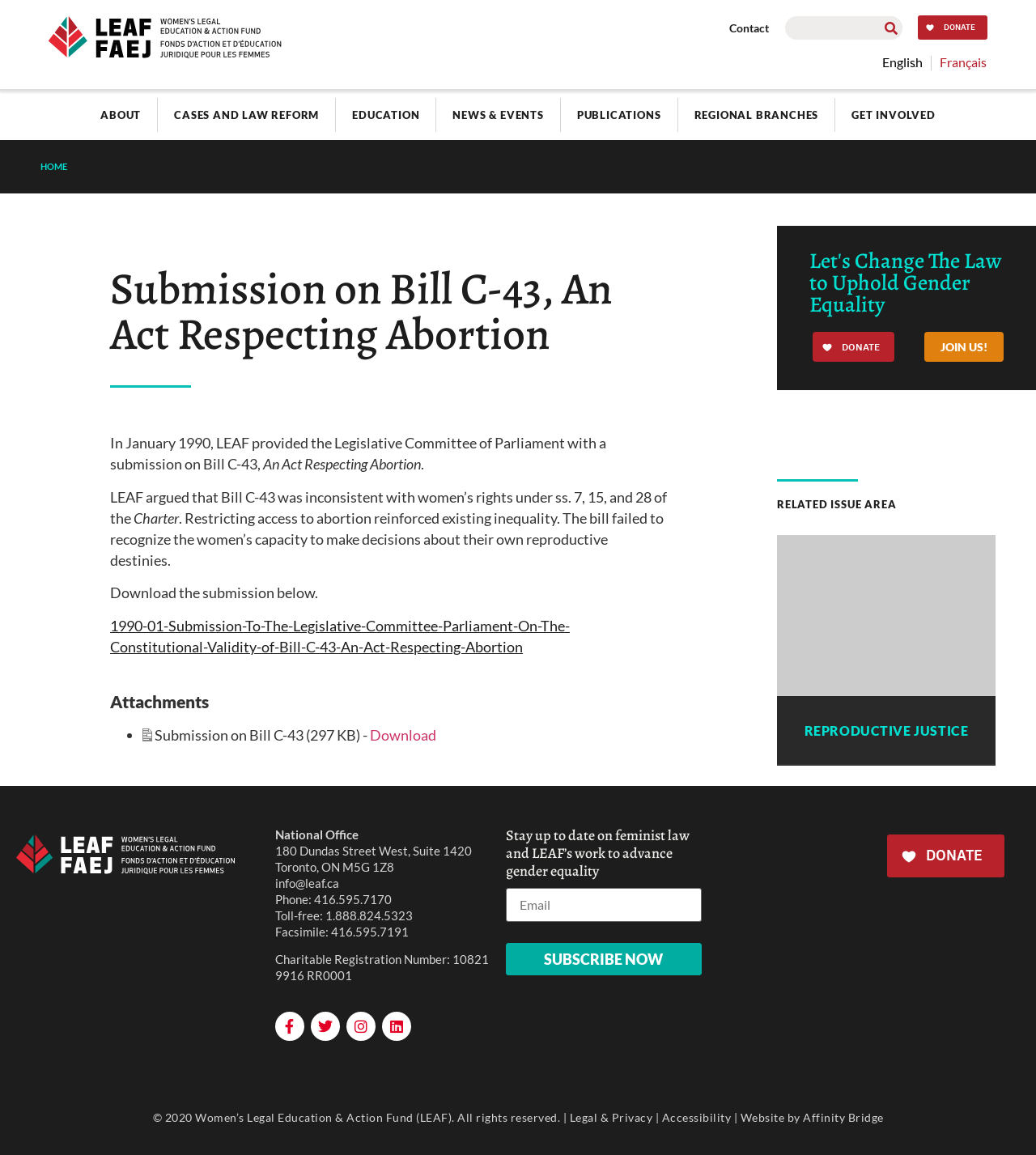Please identify the coordinates of the bounding box for the clickable region that will accomplish this instruction: "Click the LEAF logo".

[0.047, 0.014, 0.271, 0.05]